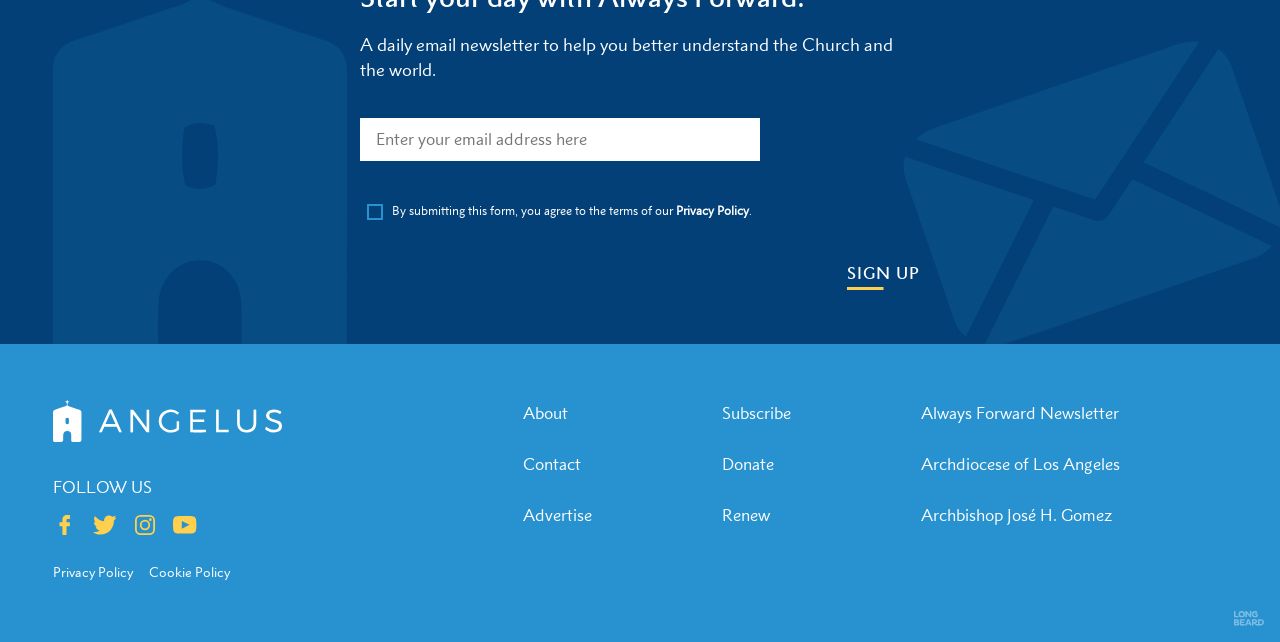What is the link 'Privacy Policy' for?
Using the image, give a concise answer in the form of a single word or short phrase.

To view privacy policy